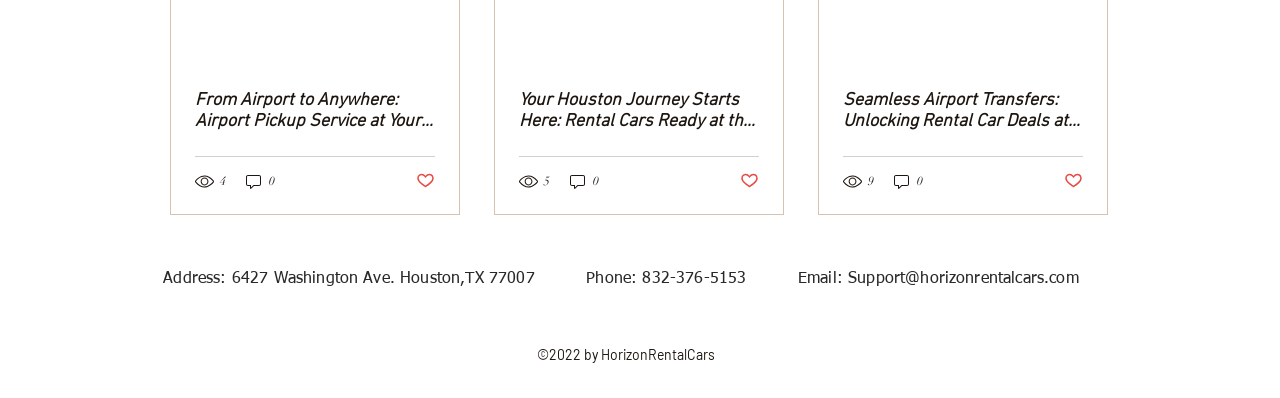Pinpoint the bounding box coordinates of the clickable element needed to complete the instruction: "View the '4 views' image". The coordinates should be provided as four float numbers between 0 and 1: [left, top, right, bottom].

[0.152, 0.431, 0.167, 0.479]